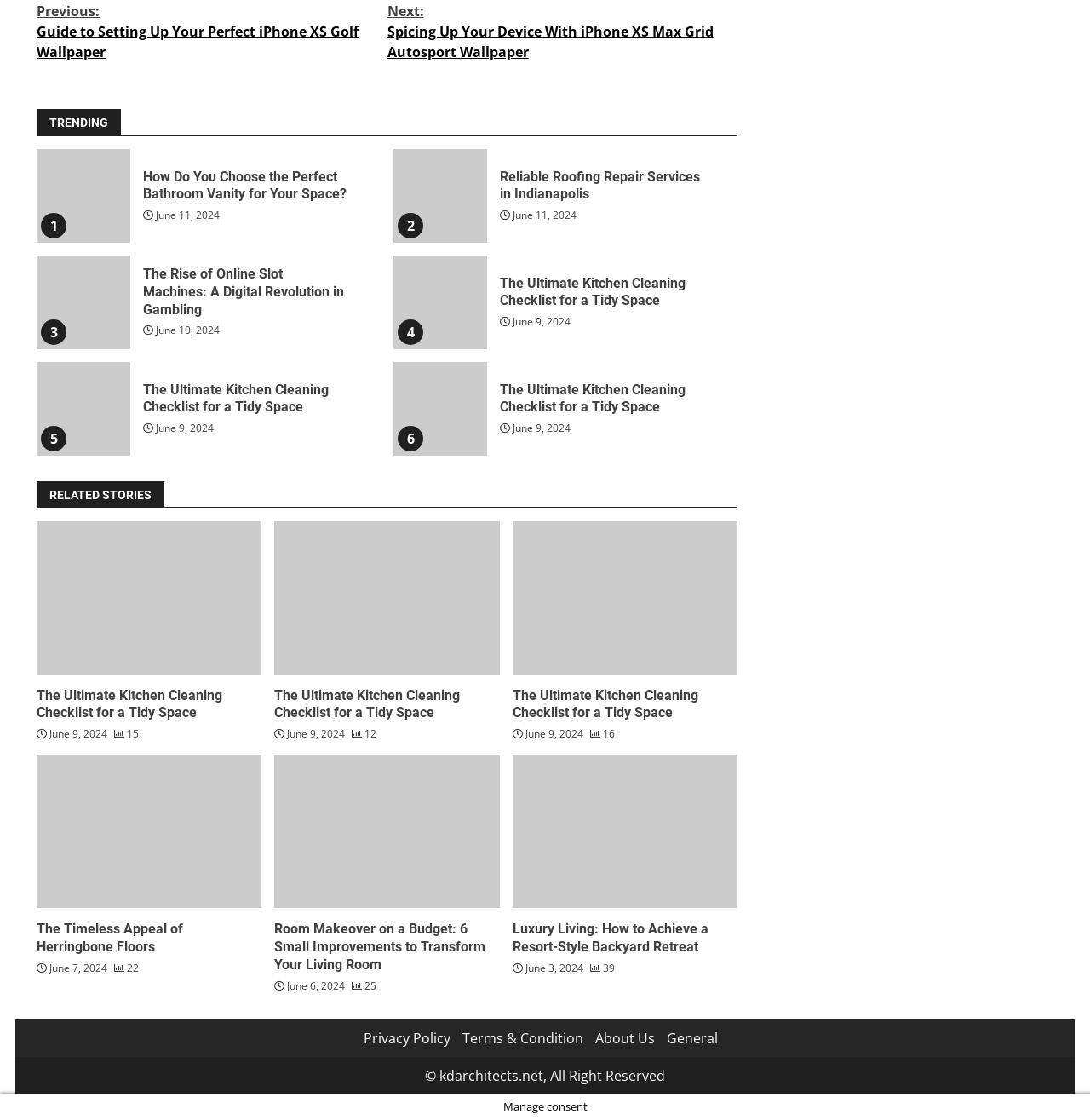What is the copyright information at the bottom of the webpage? Look at the image and give a one-word or short phrase answer.

kdarchitects.net, All Right Reserved